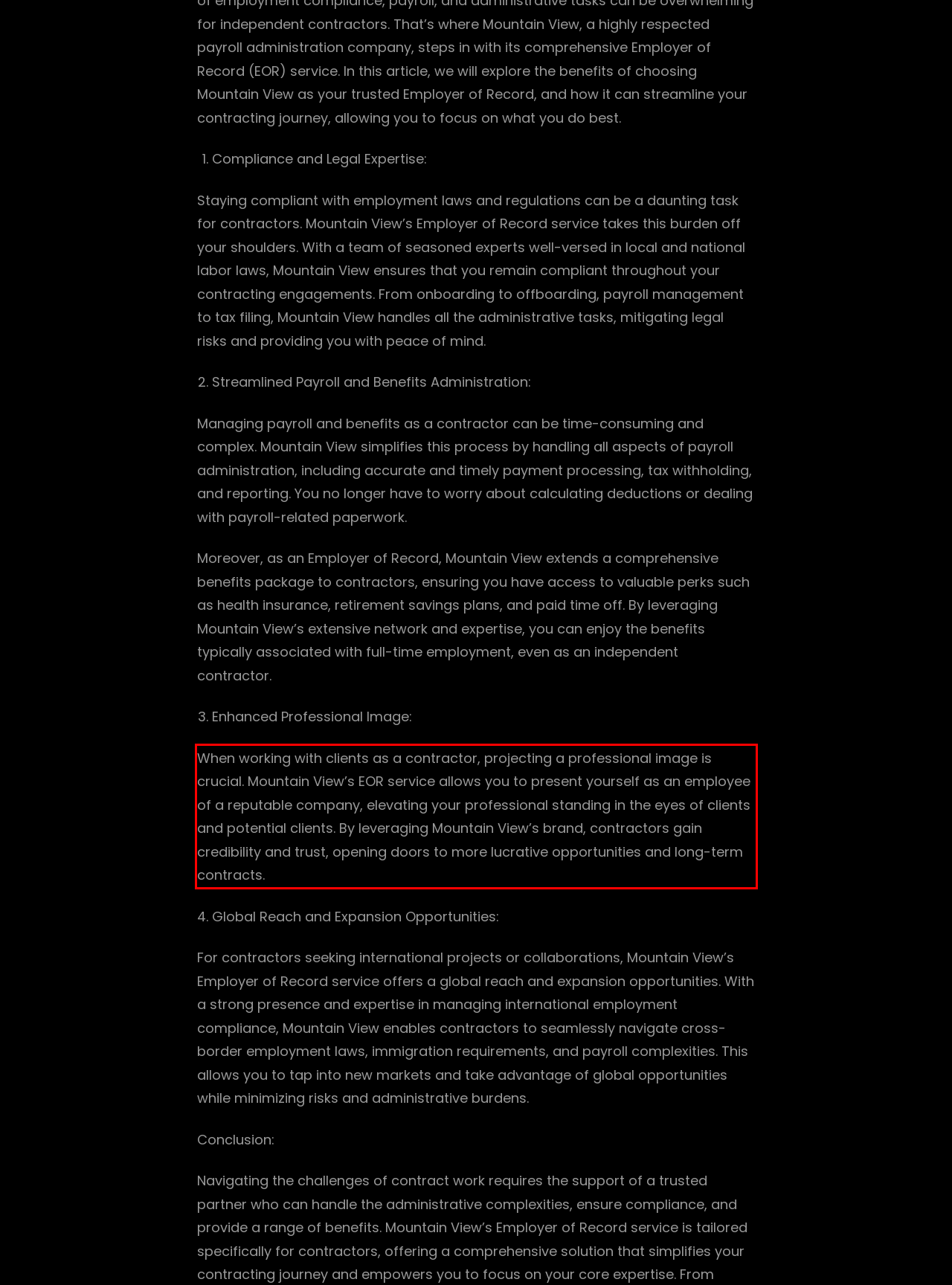From the provided screenshot, extract the text content that is enclosed within the red bounding box.

When working with clients as a contractor, projecting a professional image is crucial. Mountain View’s EOR service allows you to present yourself as an employee of a reputable company, elevating your professional standing in the eyes of clients and potential clients. By leveraging Mountain View’s brand, contractors gain credibility and trust, opening doors to more lucrative opportunities and long-term contracts.